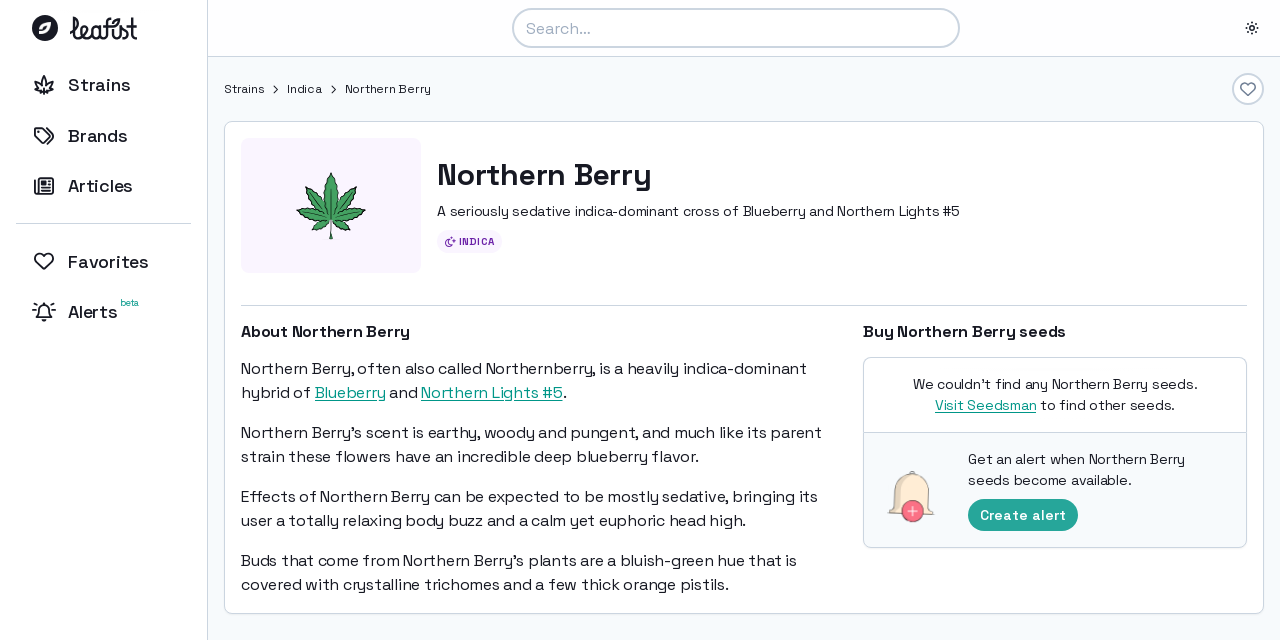Locate the bounding box coordinates of the clickable area to execute the instruction: "Visit Seedsman". Provide the coordinates as four float numbers between 0 and 1, represented as [left, top, right, bottom].

[0.73, 0.617, 0.81, 0.65]